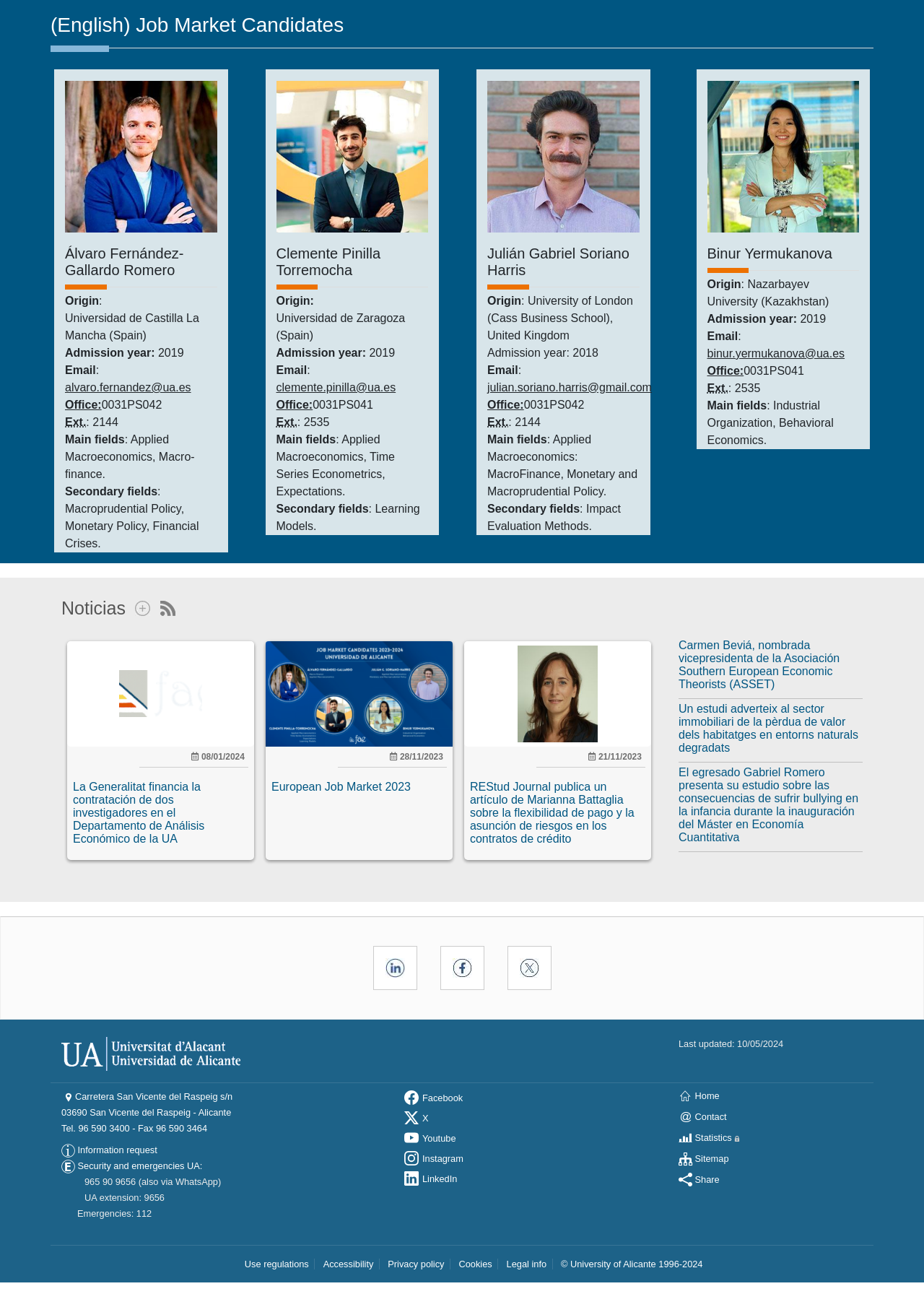Bounding box coordinates must be specified in the format (top-left x, top-left y, bottom-right x, bottom-right y). All values should be floating point numbers between 0 and 1. What are the bounding box coordinates of the UI element described as: Security and emergencies UA:

[0.066, 0.897, 0.219, 0.905]